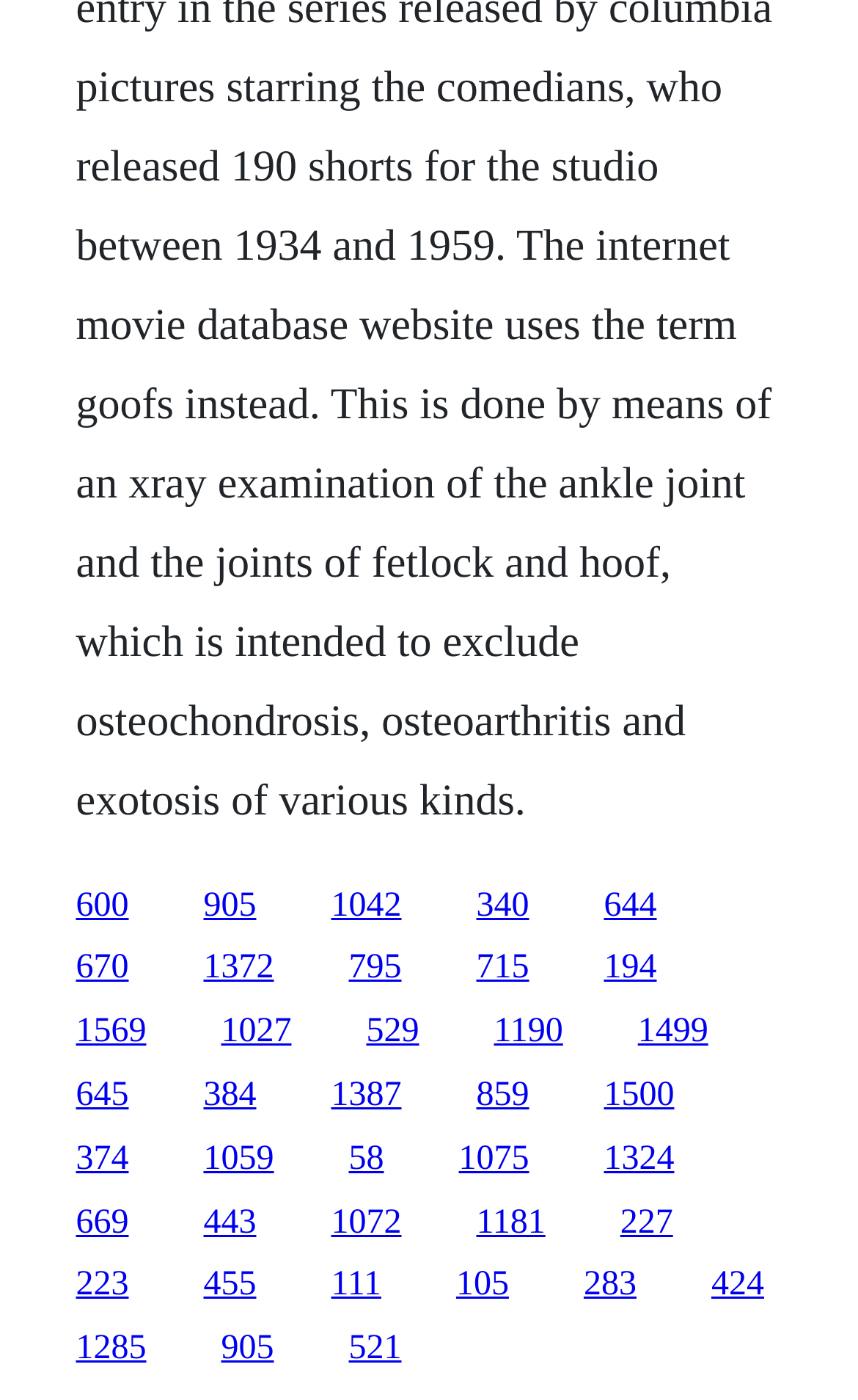Locate the bounding box coordinates of the area where you should click to accomplish the instruction: "follow the 645 link".

[0.088, 0.769, 0.15, 0.796]